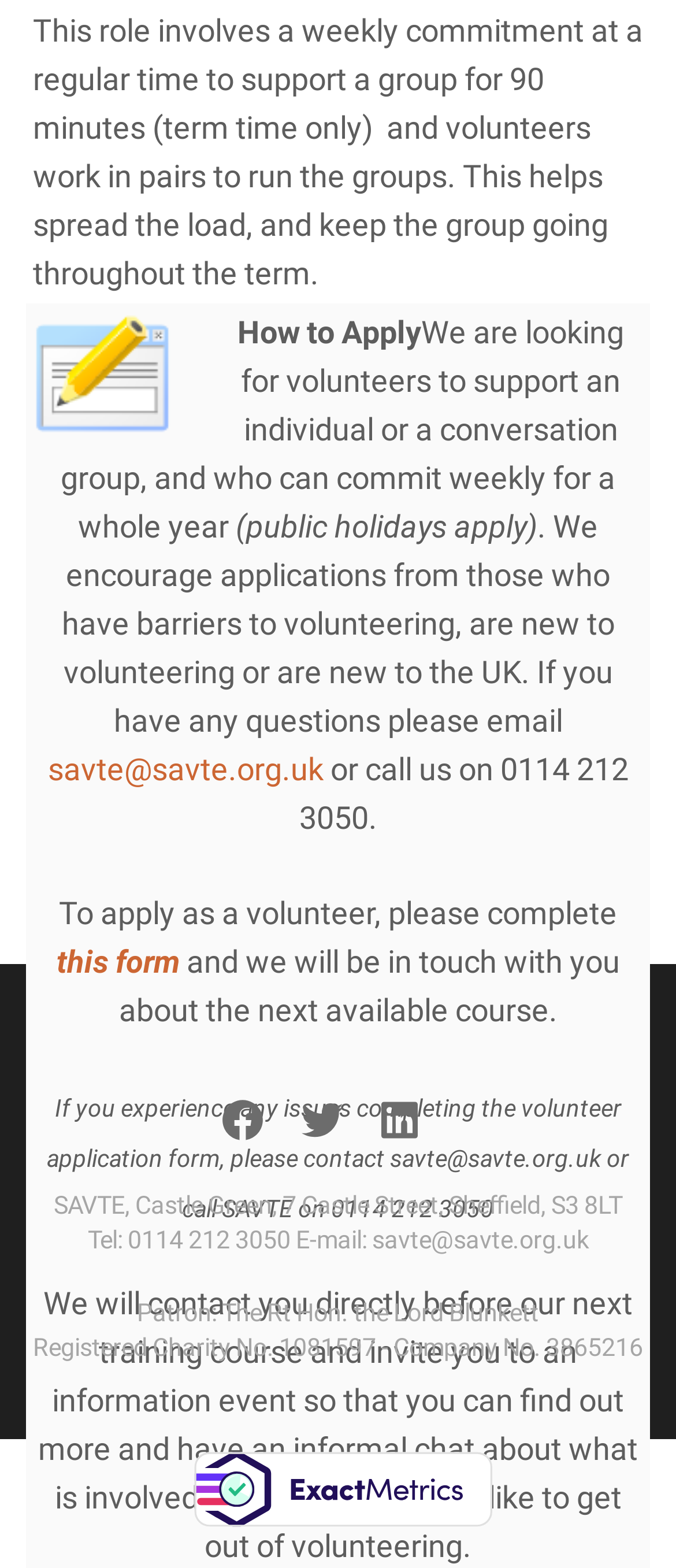Based on the image, please elaborate on the answer to the following question:
What is the patron of SAVTE?

I found the patron by looking at the StaticText element with the text 'Patron: The Rt Hon. the Lord Blunkett' which is located at the bottom of the page.